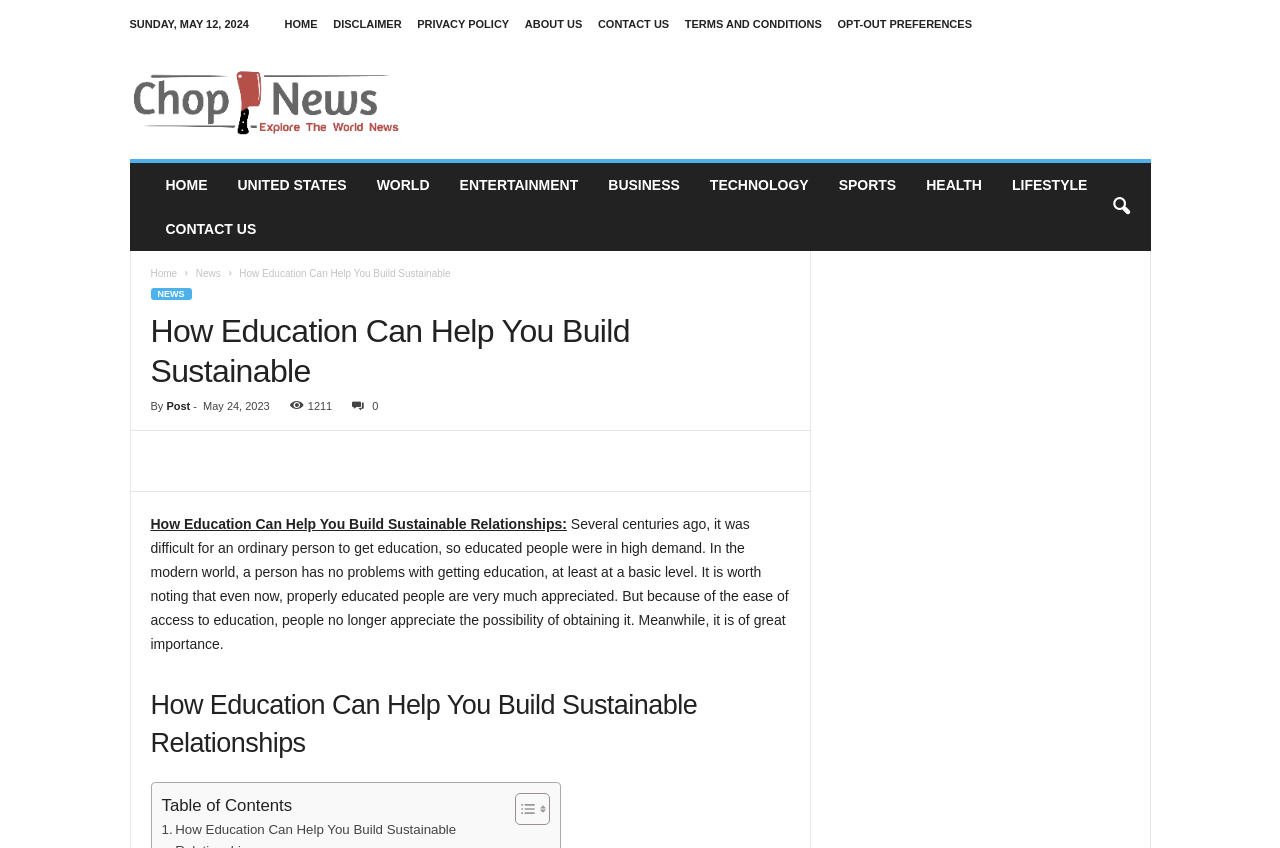What is the category of the article?
Please respond to the question with a detailed and well-explained answer.

I determined the category of the article by examining the links at the top of the webpage. One of the links is 'LIFESTYLE', which suggests that the article belongs to this category.